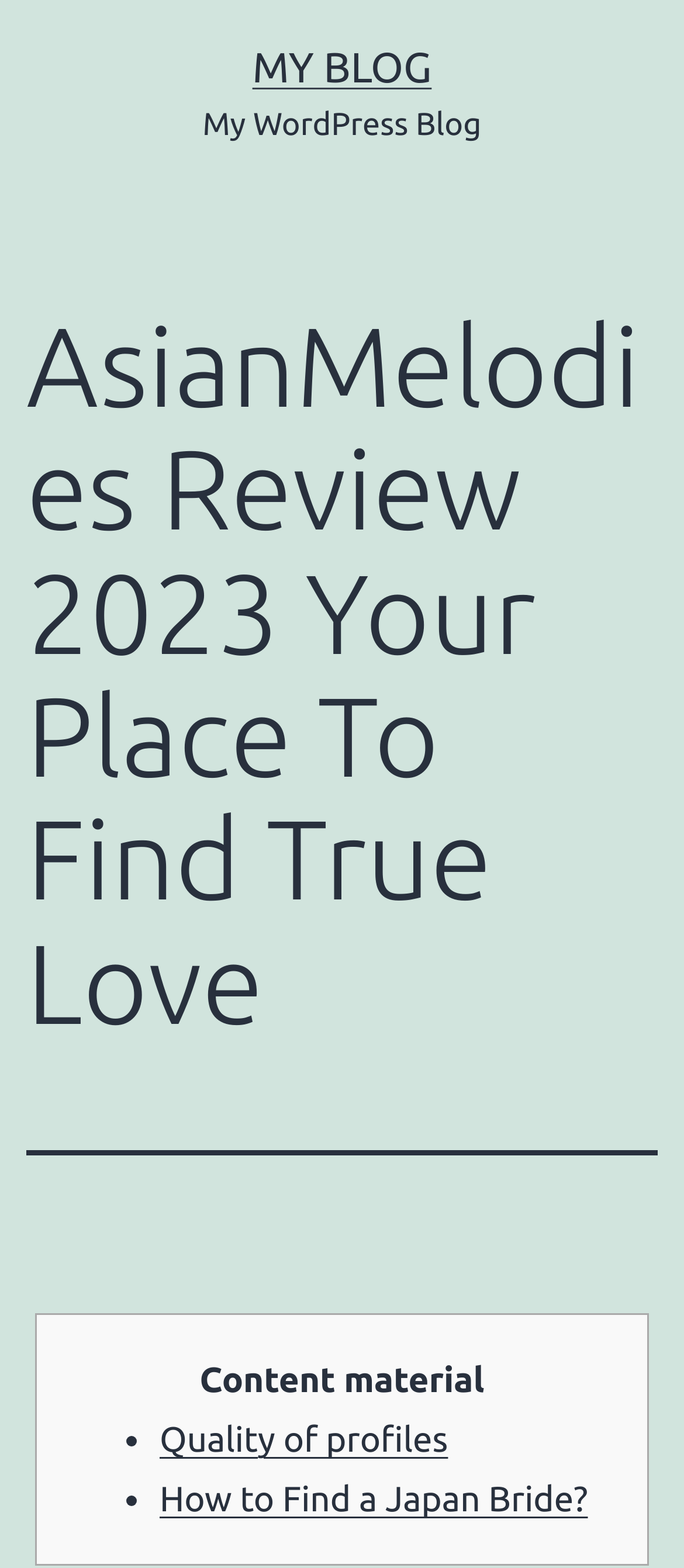Using the information shown in the image, answer the question with as much detail as possible: What is the name of the blog?

The name of the blog can be found in the static text element 'My WordPress Blog' which is located below the link 'MY BLOG' at the top of the webpage.